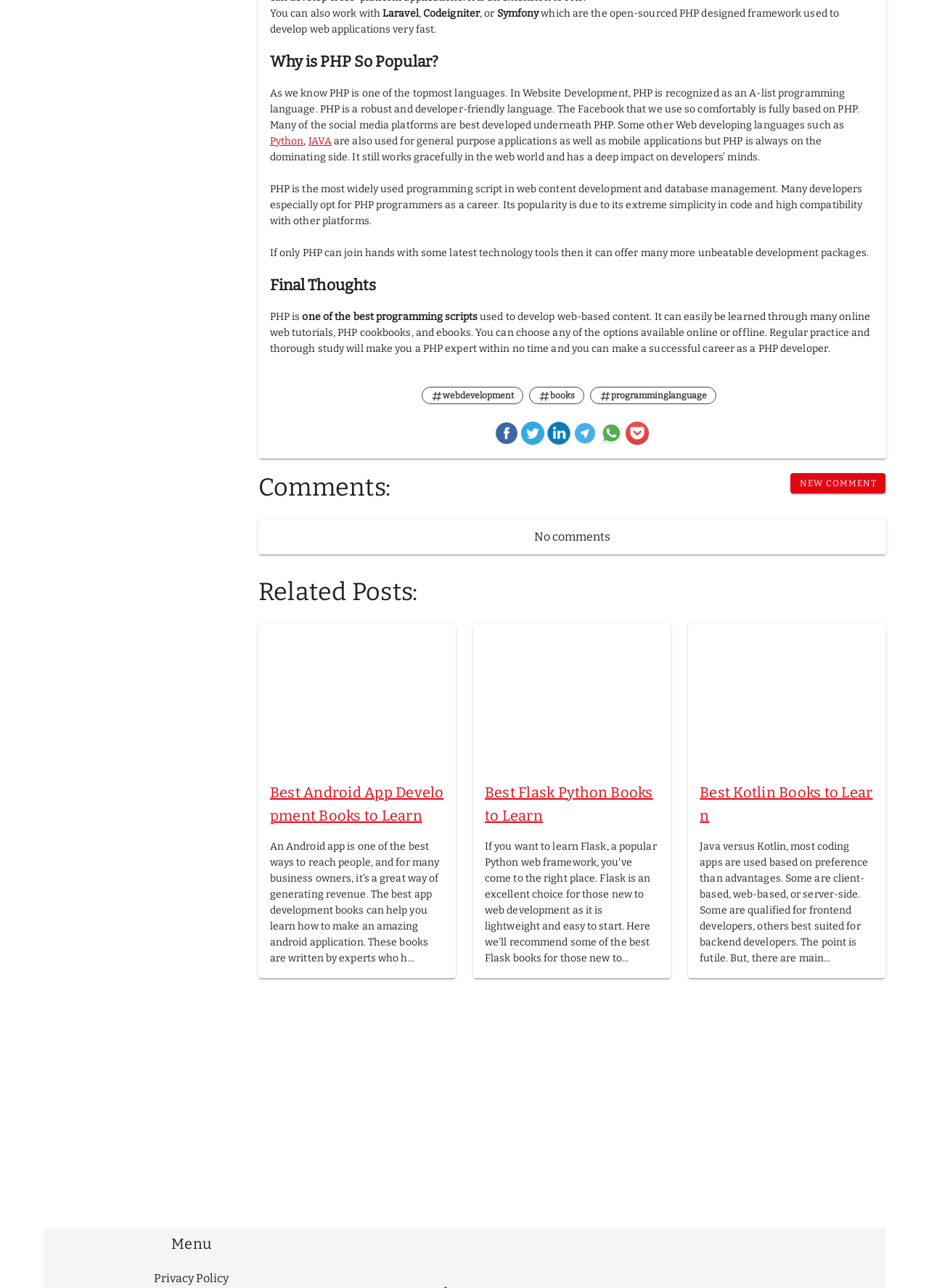What is the name of the social media platform with an image icon?
Respond to the question with a single word or phrase according to the image.

Facebook